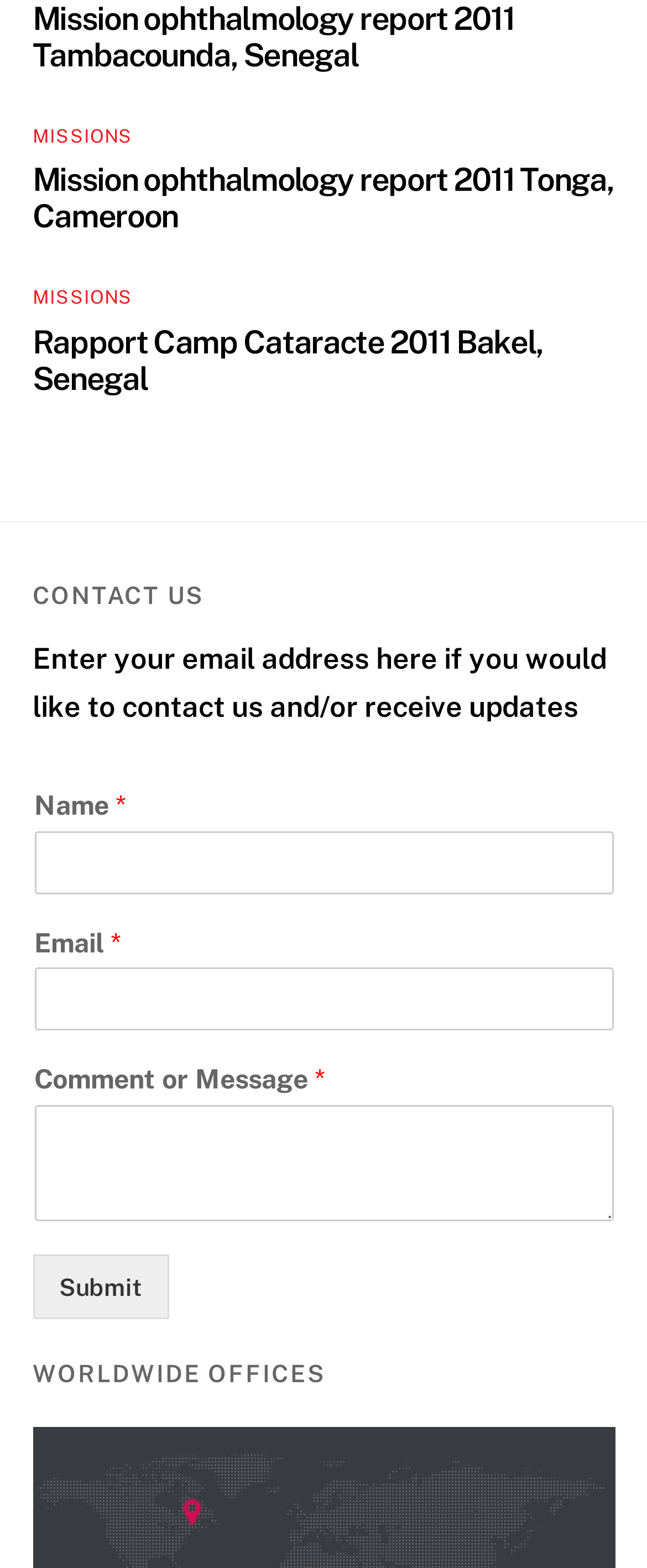What is the topic of the first mission report?
Using the image as a reference, give a one-word or short phrase answer.

Ophthalmology